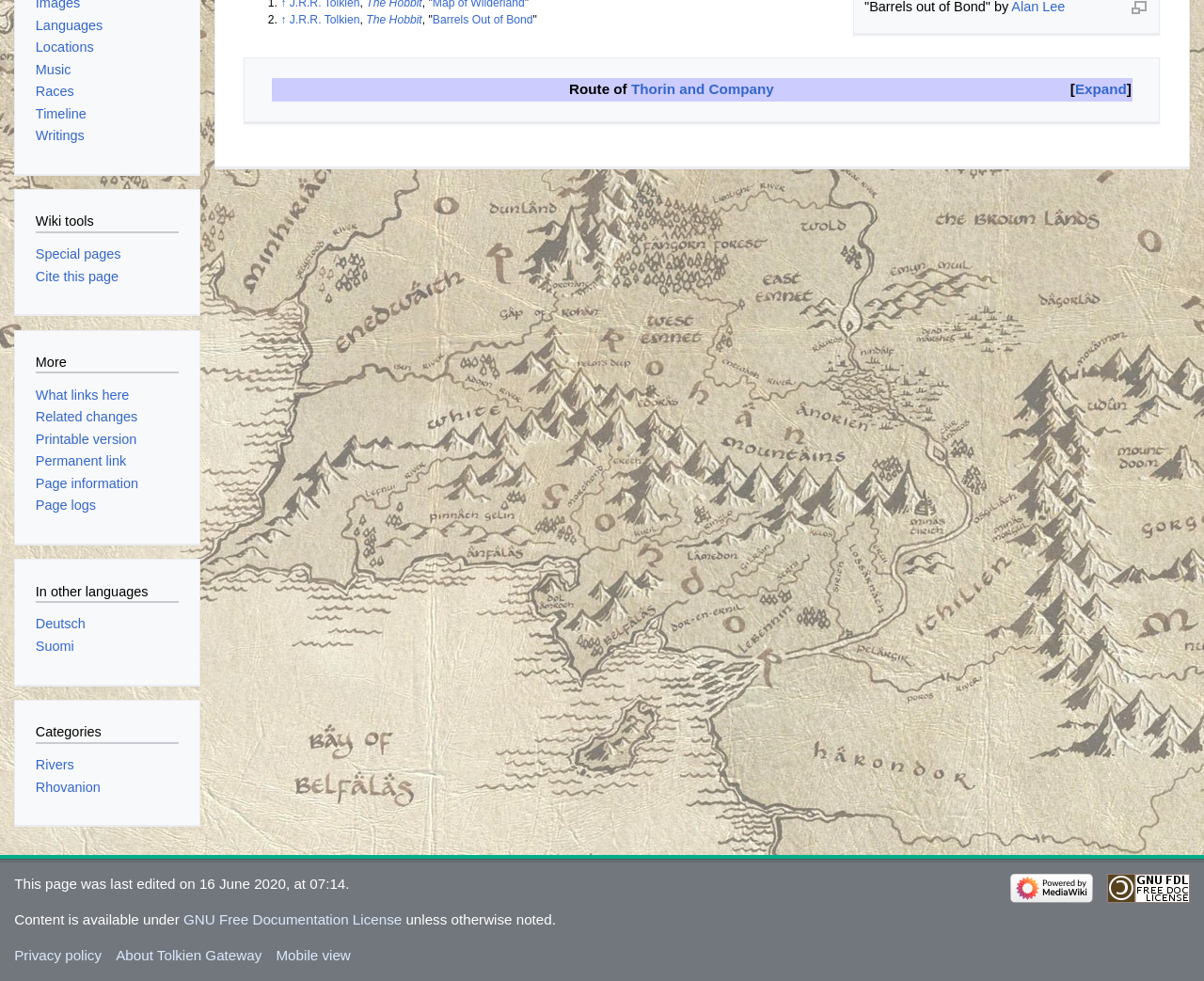Locate the bounding box coordinates of the UI element described by: "aria-describedby="icrxh2ux-play-button-description" aria-label="play backward"". The bounding box coordinates should consist of four float numbers between 0 and 1, i.e., [left, top, right, bottom].

None